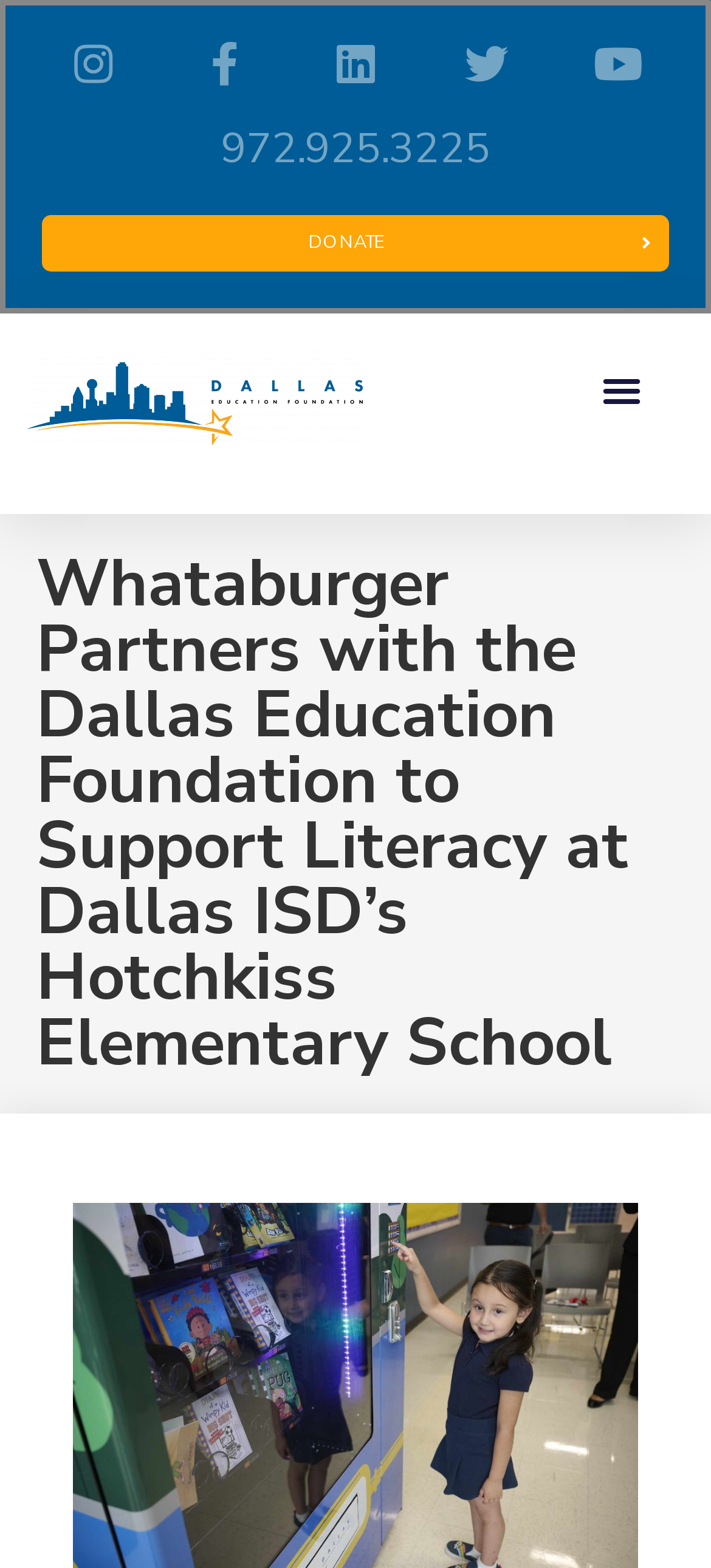Identify the bounding box coordinates of the clickable section necessary to follow the following instruction: "Learn about Casino". The coordinates should be presented as four float numbers from 0 to 1, i.e., [left, top, right, bottom].

None